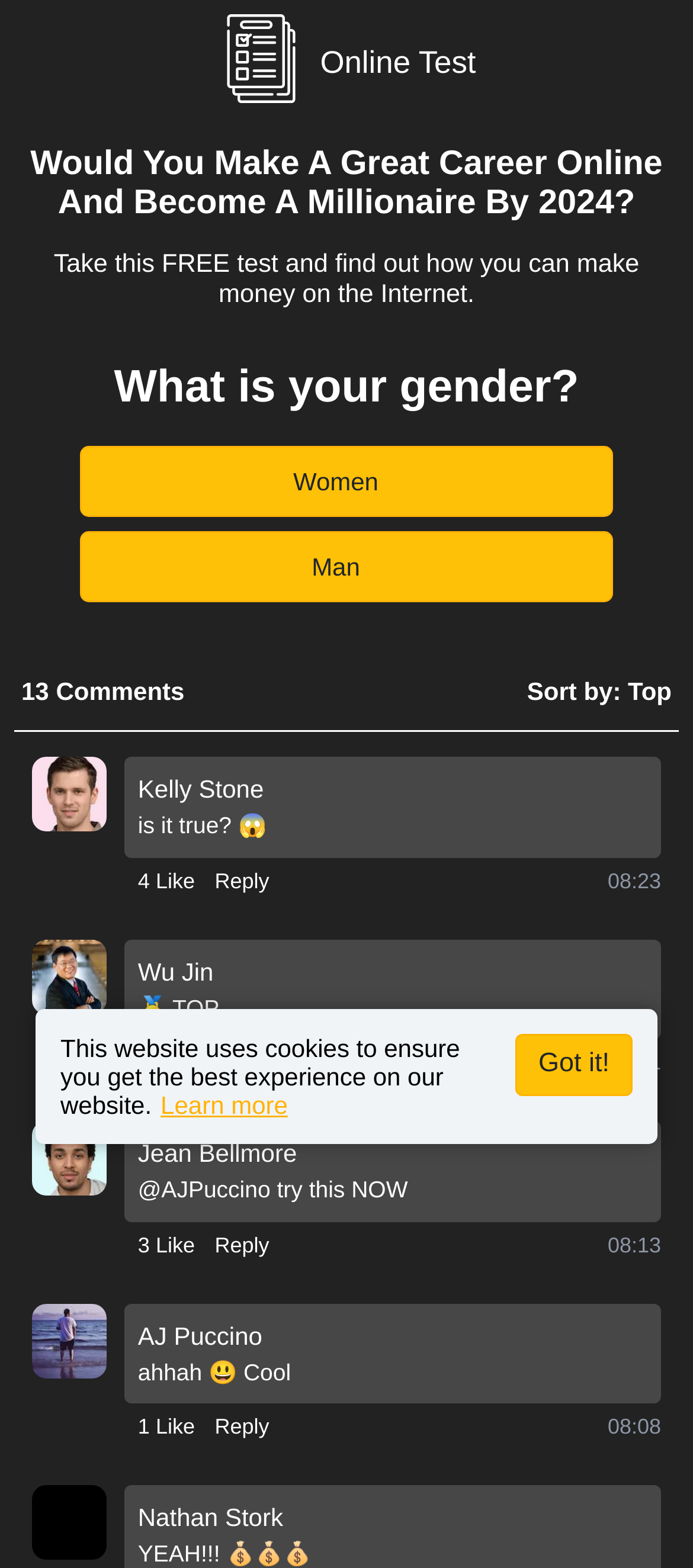Determine the bounding box coordinates of the region I should click to achieve the following instruction: "Click the 'Women' button". Ensure the bounding box coordinates are four float numbers between 0 and 1, i.e., [left, top, right, bottom].

[0.115, 0.284, 0.885, 0.33]